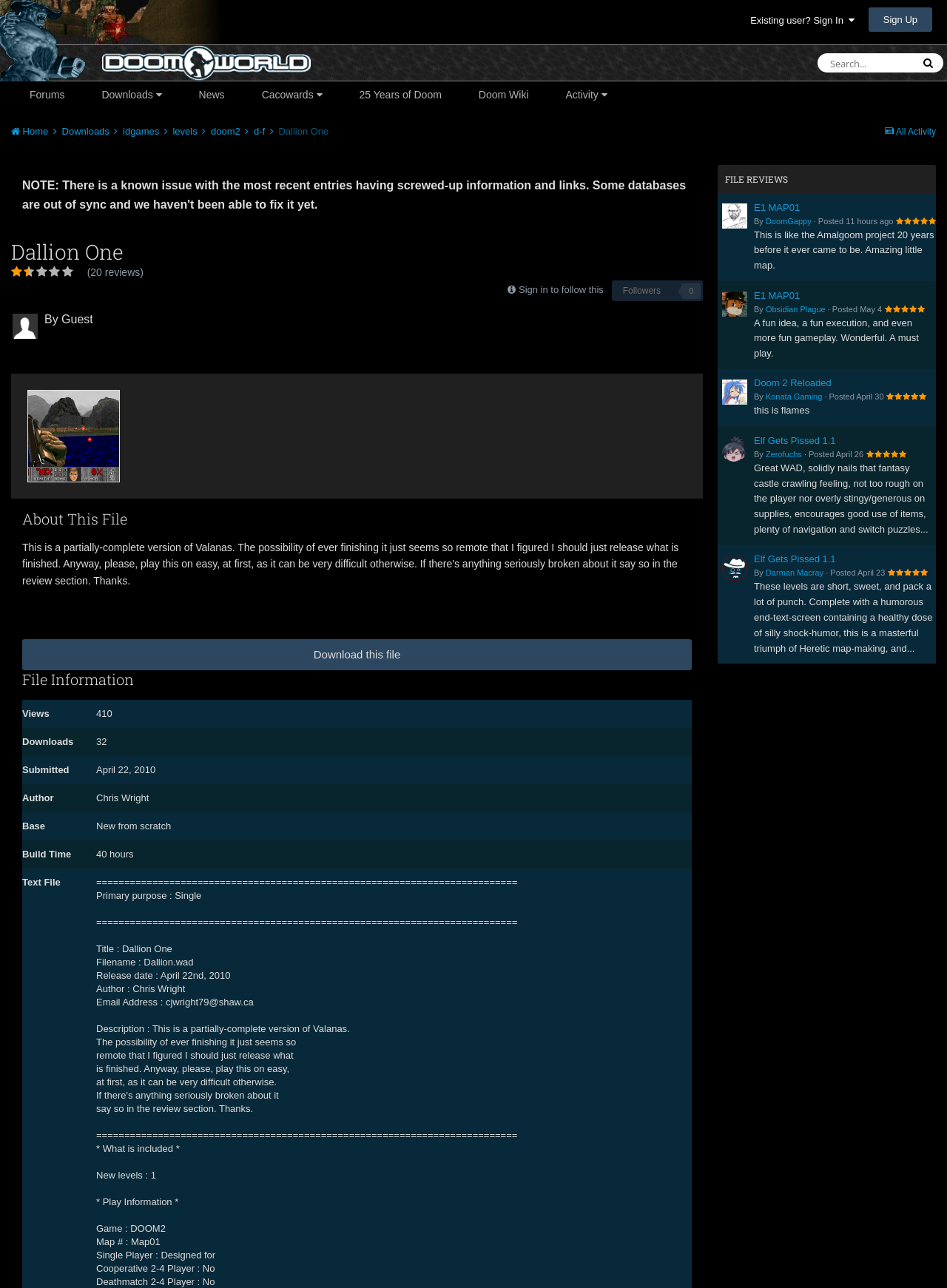Identify the bounding box coordinates for the UI element described as: "25 Years of Doom".

[0.36, 0.063, 0.486, 0.084]